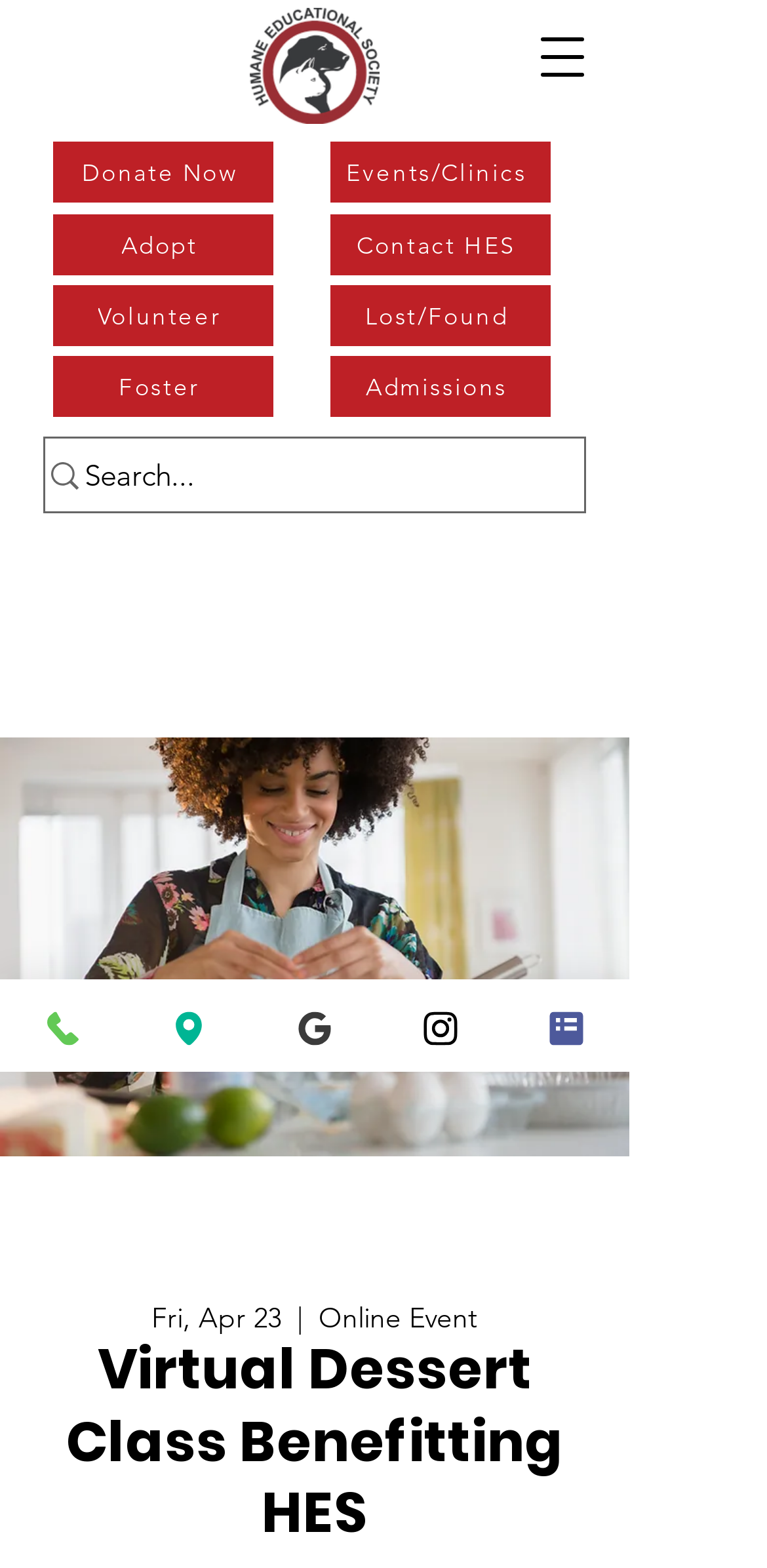Present a detailed account of what is displayed on the webpage.

The webpage appears to be an event page for a "Virtual Dessert Class Benefitting HES" presented by Roper Women's Network. 

At the top right corner, there is a navigation menu button. Below it, there are several links, including "Lost/Found", "Volunteer", "Adopt", "Donate Now", "Foster", "Admissions", "Events/Clinics", and "Contact HES". These links are divided into two columns, with the first column containing links related to actions and the second column containing links related to information.

In the middle of the page, there is a search bar with a magnifying glass icon. The search bar is accompanied by a generic text element that provides additional information.

Below the search bar, there is a large image that takes up most of the page's width, with a title "Virtual Dessert Class Benefitting HES" written above it. The image is accompanied by three lines of text, indicating the date "Fri, Apr 23", the title "Virtual Dessert Class Benefitting HES", and the description "Online Event".

At the bottom of the page, there are several links to contact information, including "Phone", "Address", "Hours & Info", "Instagram", and "Contact Form". Each of these links is accompanied by a small icon.